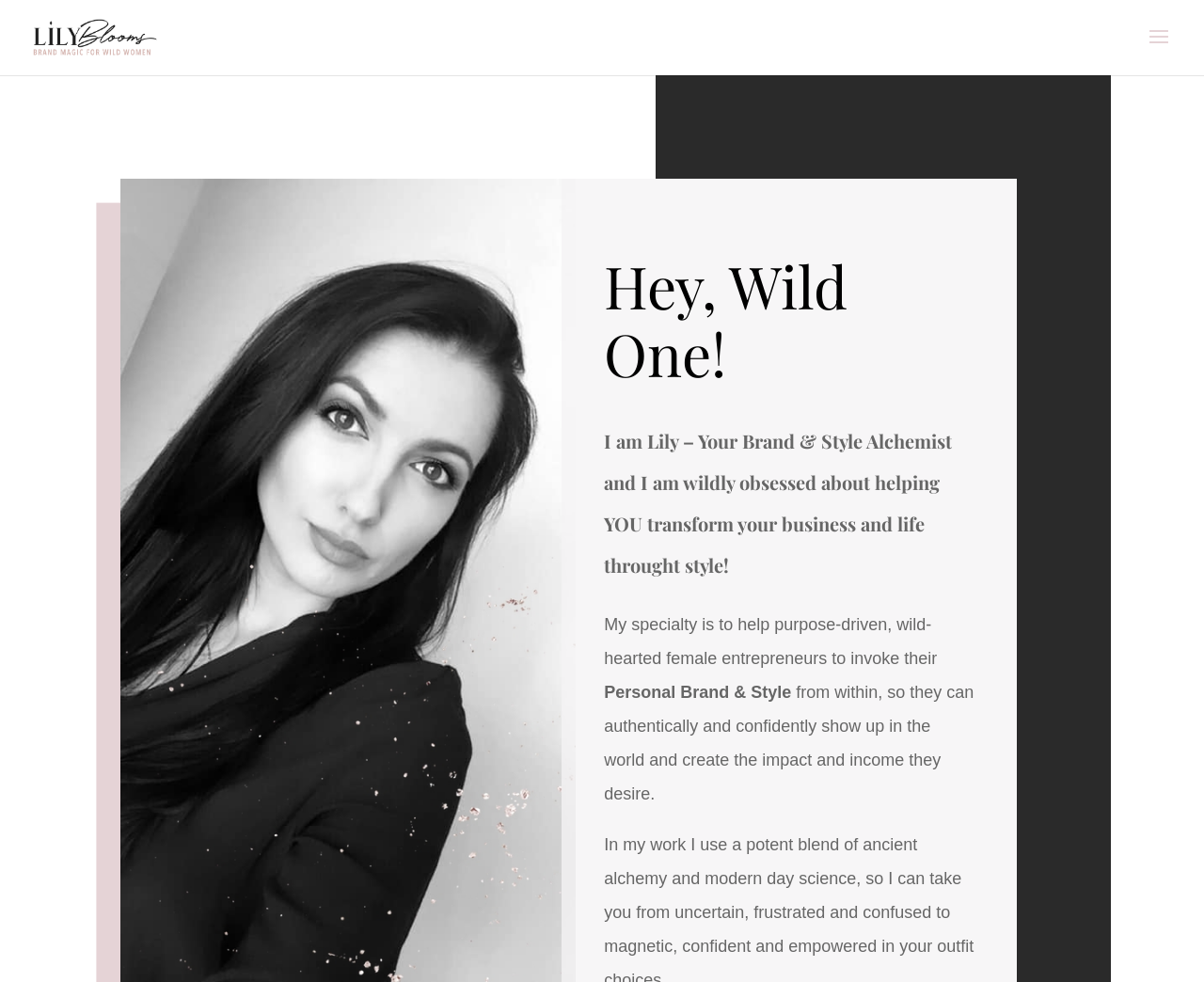What is the target audience of Lily's specialty?
Based on the screenshot, respond with a single word or phrase.

Female entrepreneurs